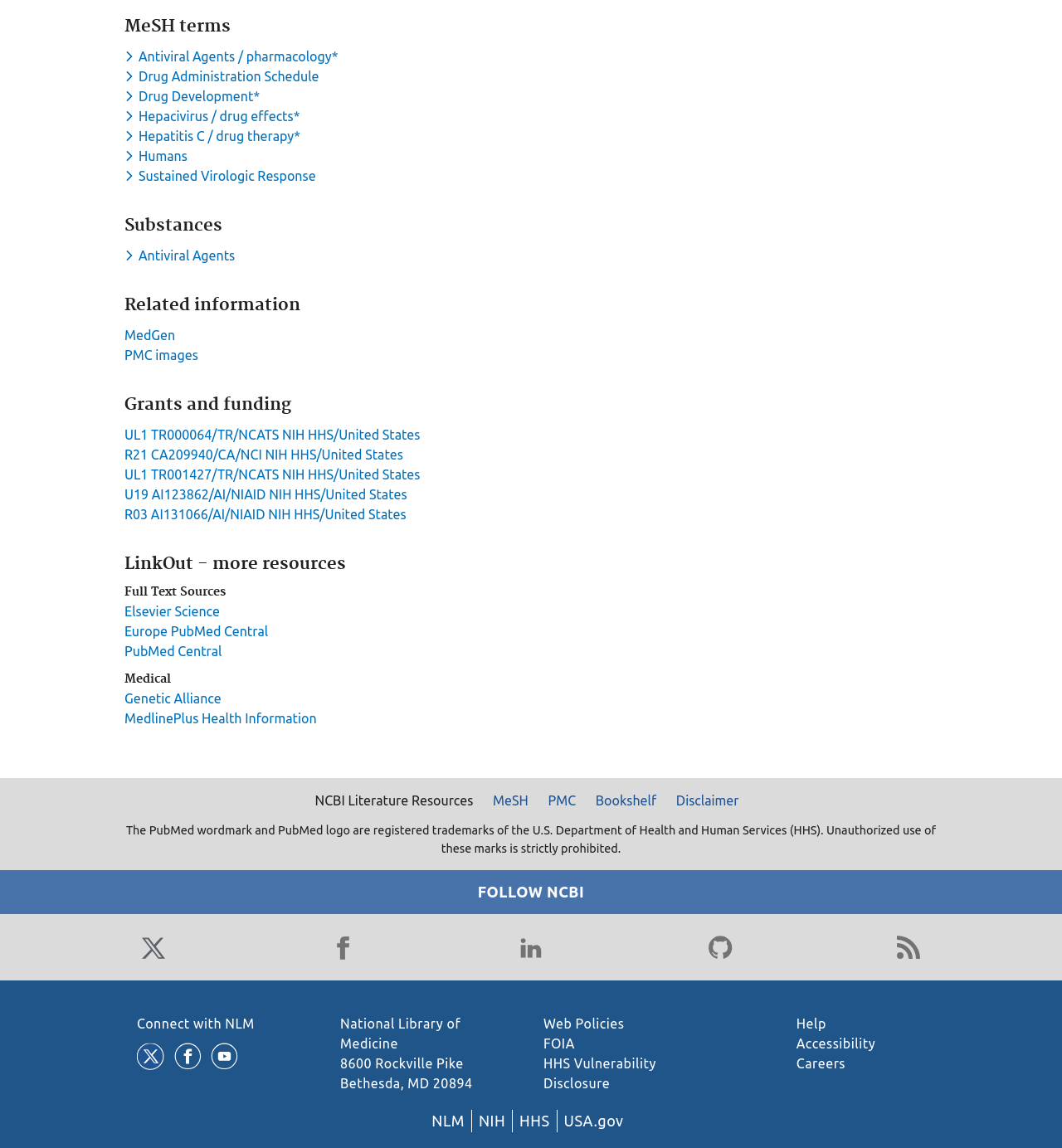How many links are under the 'LinkOut - more resources' heading?
Using the details shown in the screenshot, provide a comprehensive answer to the question.

I counted the number of links under the 'LinkOut - more resources' heading, and there are 3 of them: Elsevier Science, Europe PubMed Central, and PubMed Central.